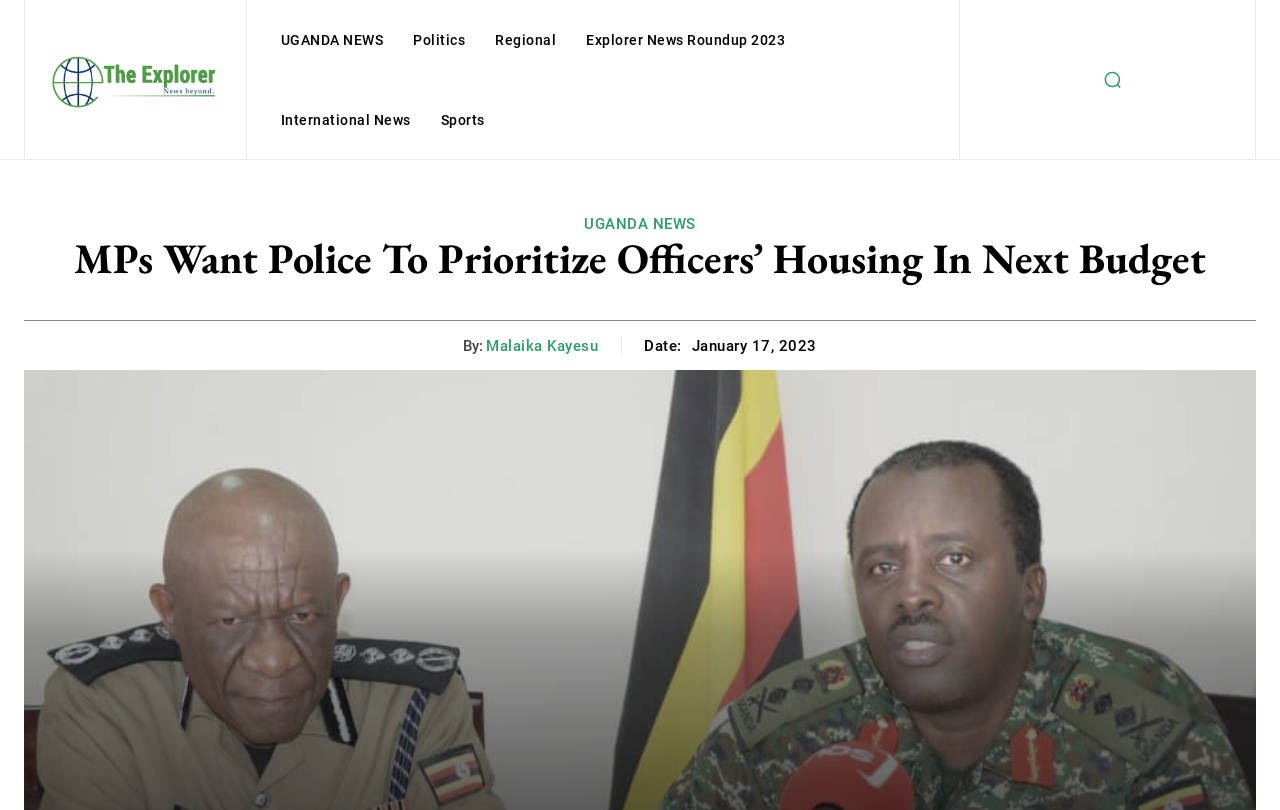Please find the bounding box coordinates for the clickable element needed to perform this instruction: "Search".

[0.854, 0.075, 0.884, 0.122]